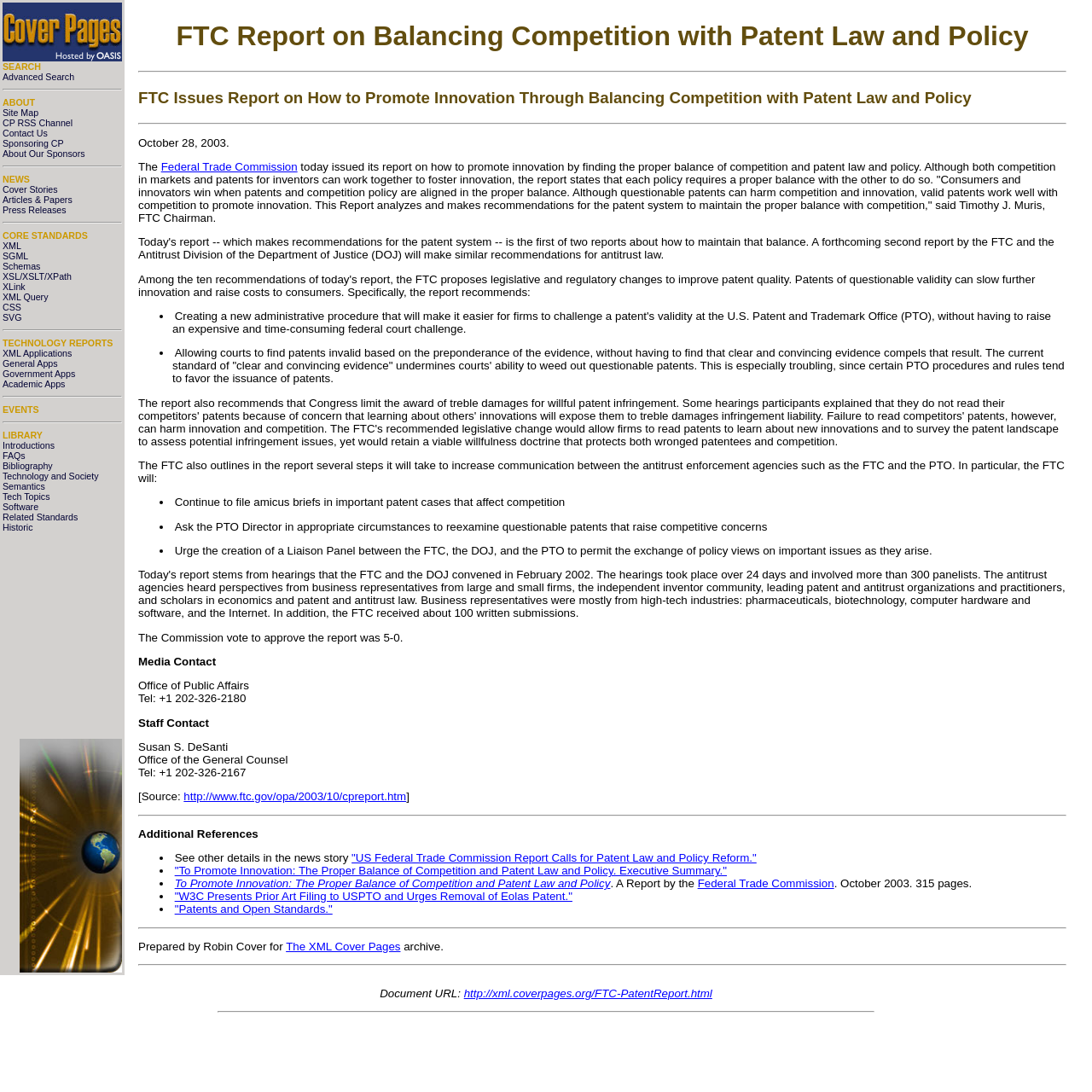Please pinpoint the bounding box coordinates for the region I should click to adhere to this instruction: "Click the 'Advanced Search' link".

[0.002, 0.066, 0.068, 0.075]